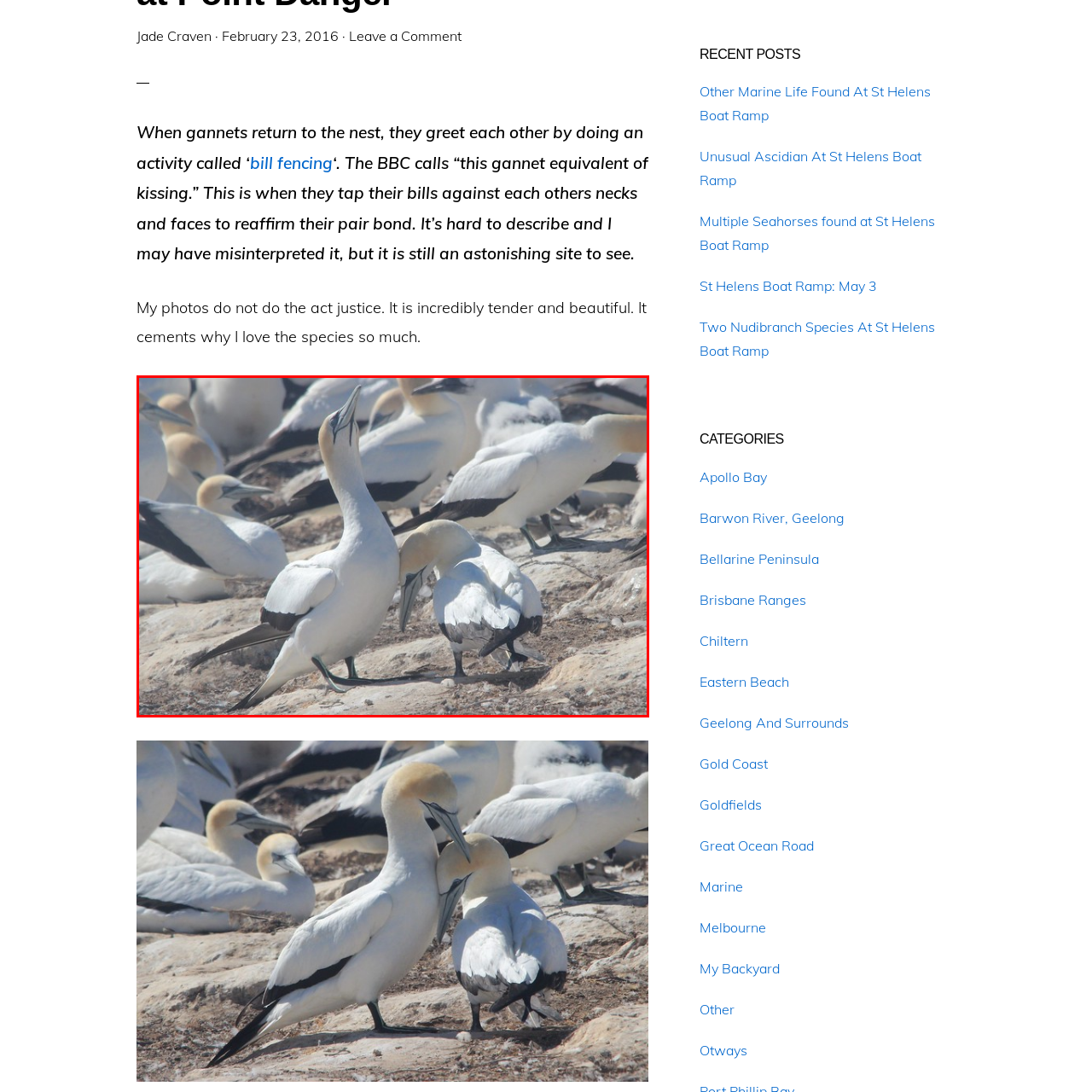What is the purpose of bill fencing?  
Please examine the image enclosed within the red bounding box and provide a thorough answer based on what you observe in the image.

Bill fencing is a behavior exhibited by gannets to reaffirm their pair bonds, which is a way of strengthening their relationship and showing affection towards each other.